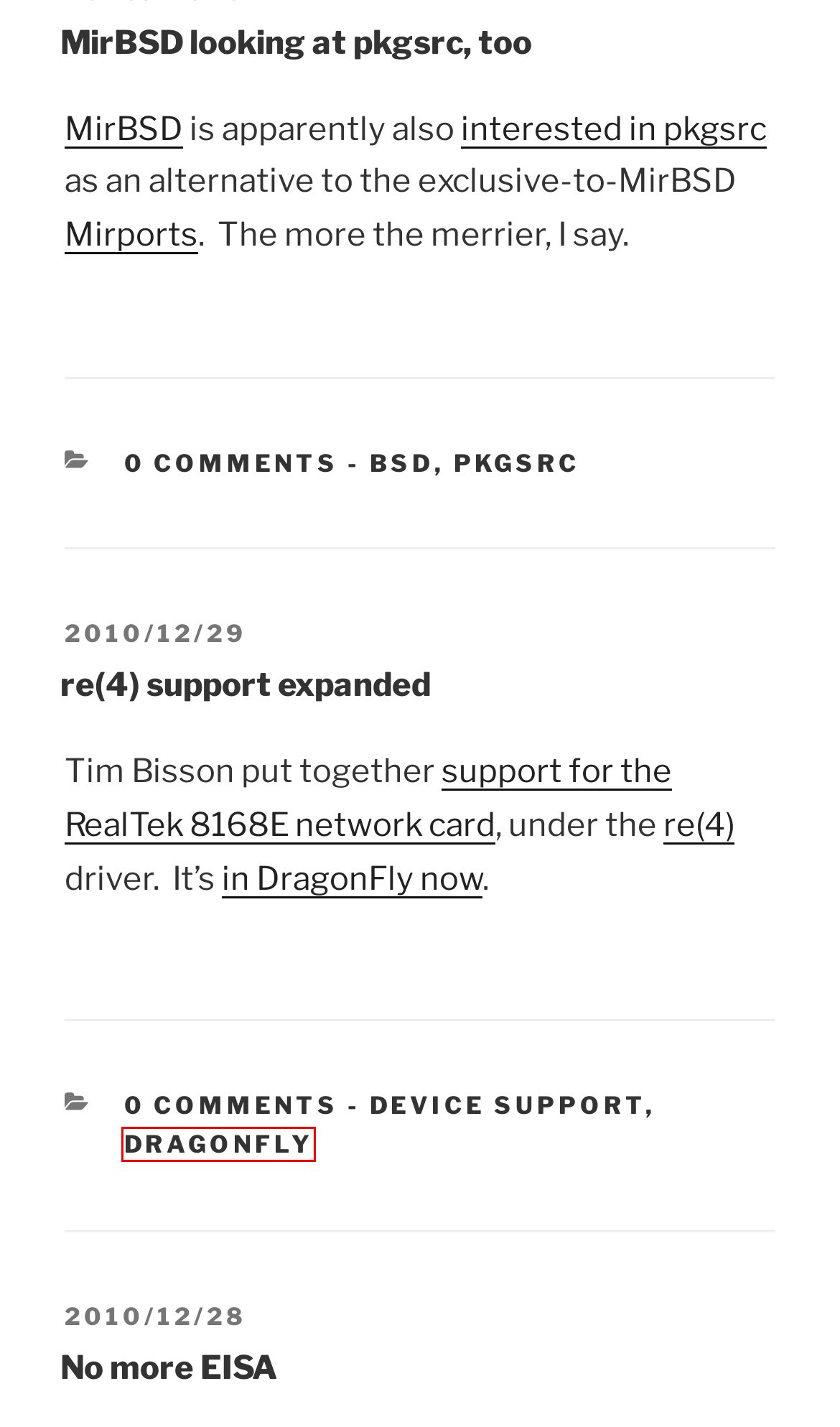Given a screenshot of a webpage with a red bounding box highlighting a UI element, choose the description that best corresponds to the new webpage after clicking the element within the red bounding box. Here are your options:
A. pkgsrc – DragonFly BSD Digest
B. [PATCH] Add re(4) support for integrated RT8168E adapter
C. DragonFly – DragonFly BSD Digest
D. re(4) support expanded – DragonFly BSD Digest
E. Re: [PATCH] Add re(4) support for integrated RT8168E adapter
F. BSD – DragonFly BSD Digest
G. Initial MirBSD support for pkgsrc
H. No more EISA – DragonFly BSD Digest

C